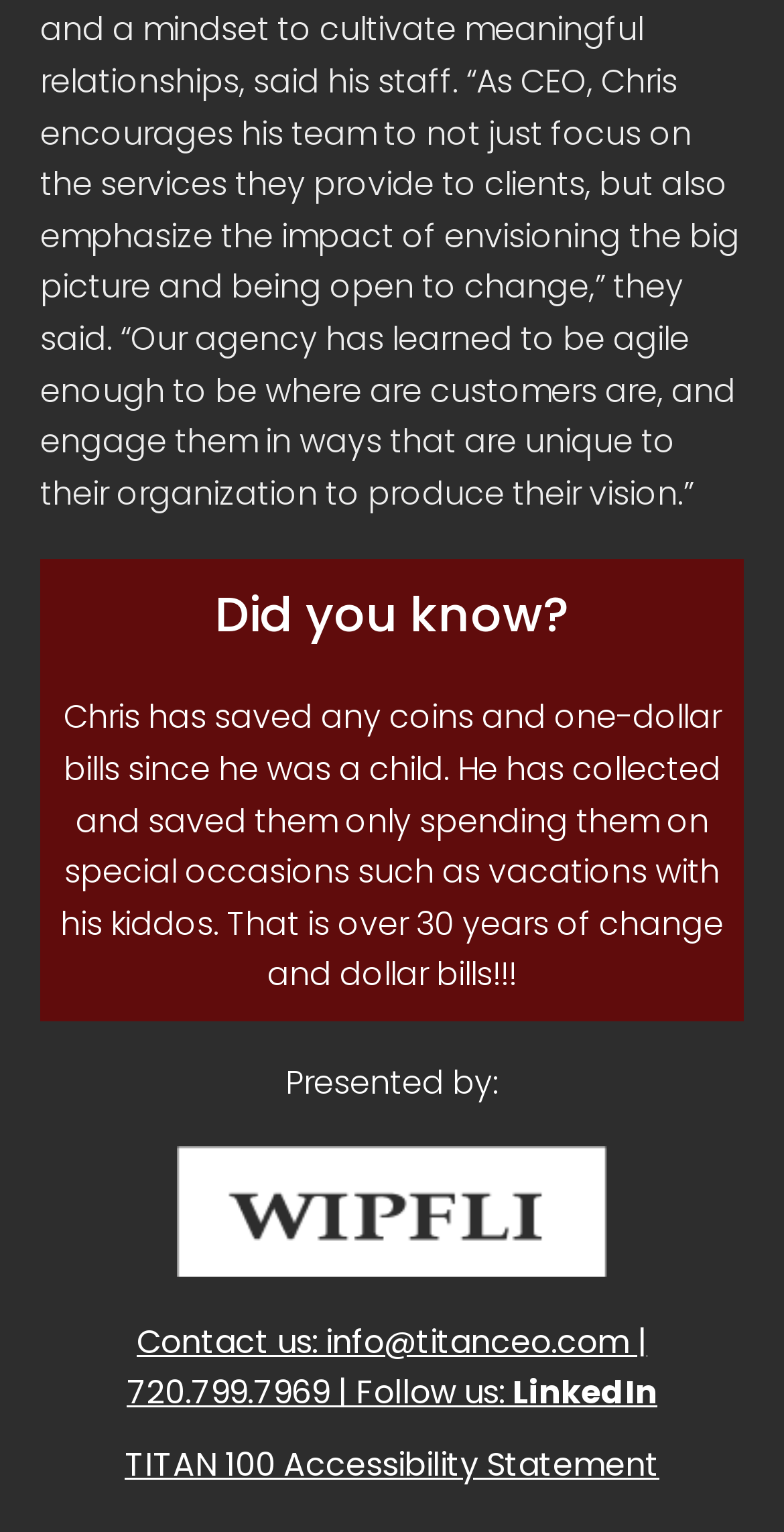Give a one-word or short phrase answer to the question: 
How many years has Chris been collecting coins and dollar bills?

30 years